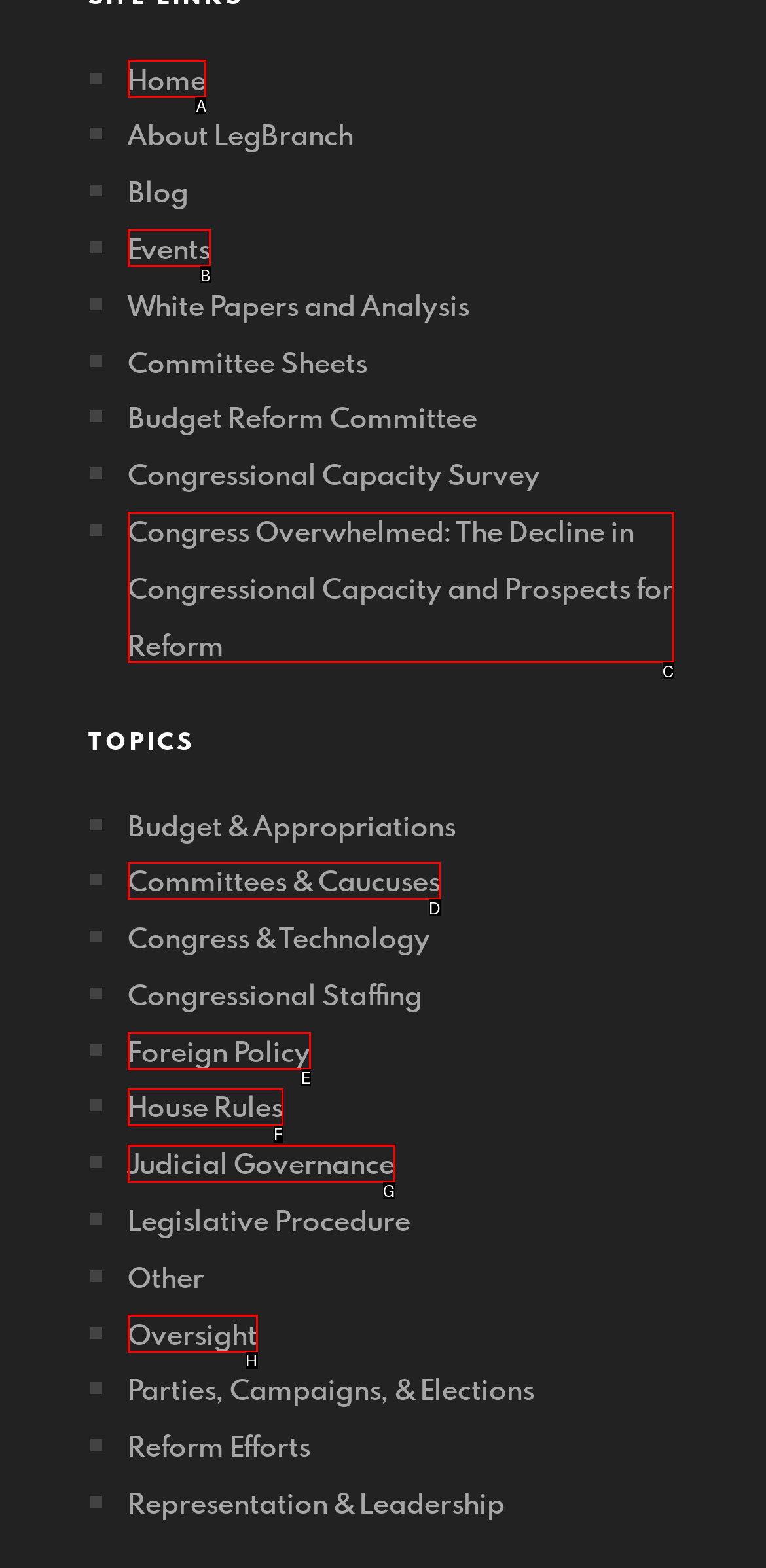Identify the letter of the UI element you need to select to accomplish the task: Learn about moving to Texas.
Respond with the option's letter from the given choices directly.

None